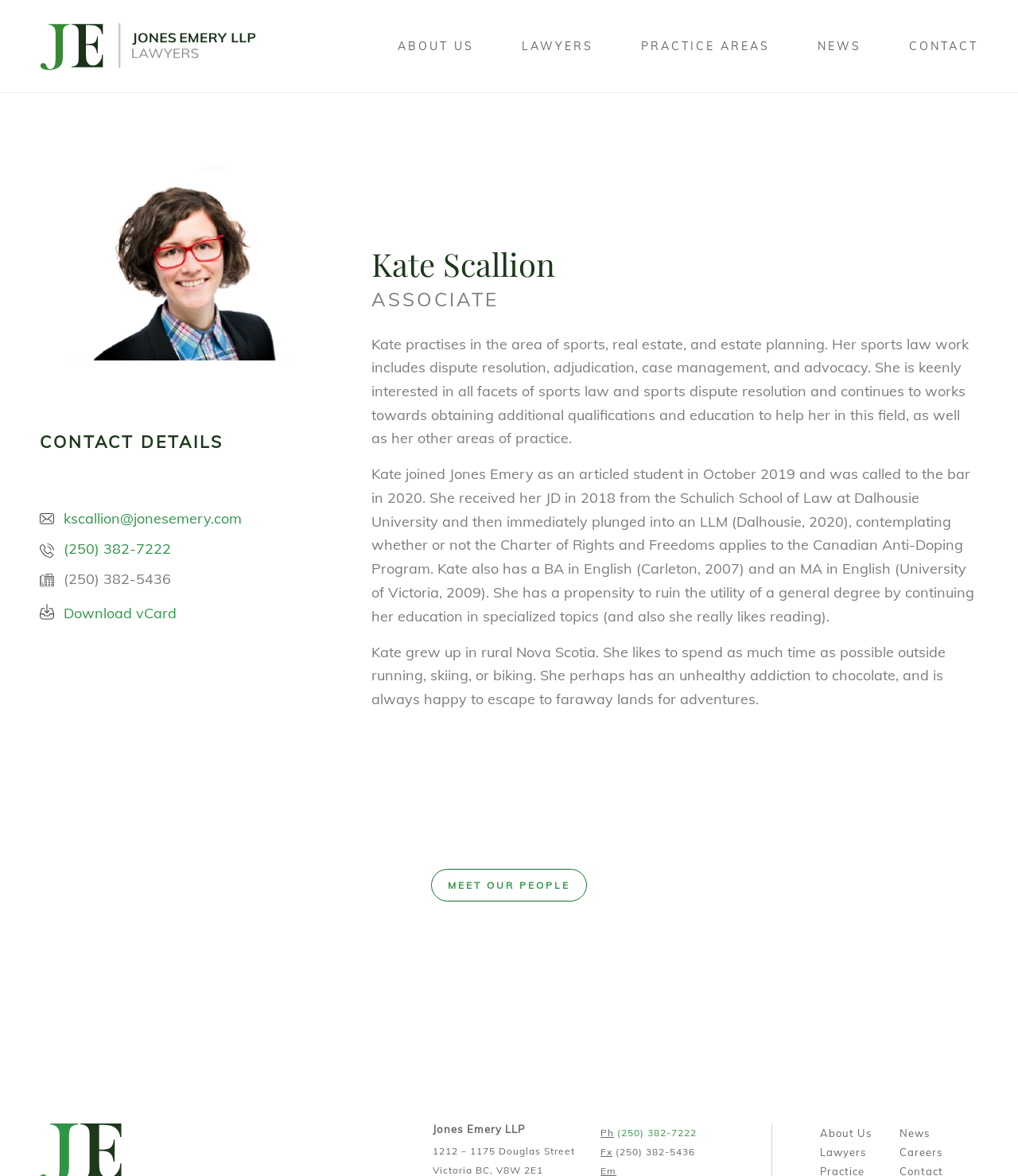Please reply with a single word or brief phrase to the question: 
What is the phone number of Jones Emery LLP?

(250) 382-7222